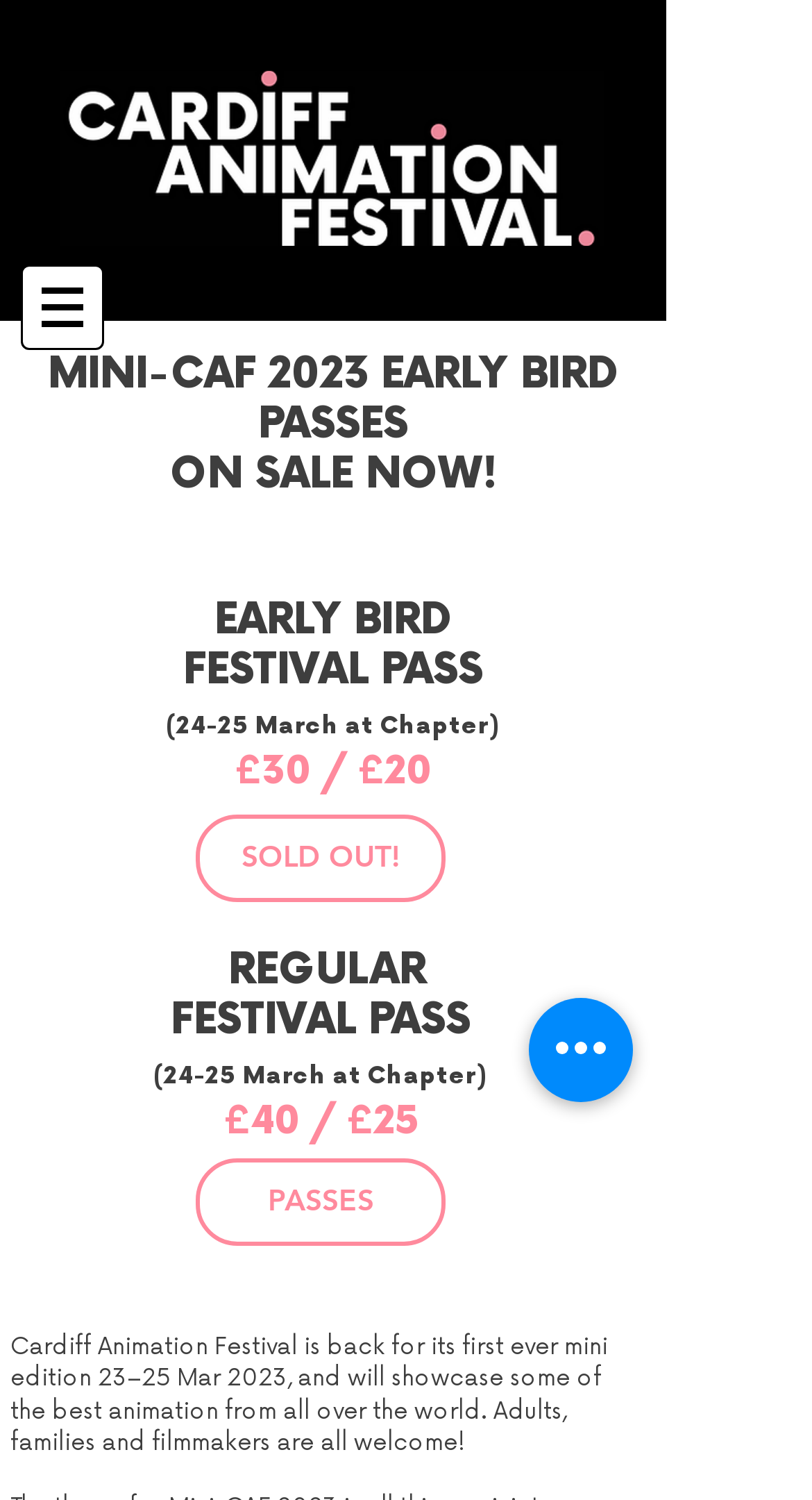Provide a thorough summary of the webpage.

The webpage is about MINI-CAF PASSES for the Cardiff Animation Festival. At the top left, there is a navigation menu labeled "Site" with a button that has a popup menu. Next to the navigation menu, there is an image.

Below the navigation menu, there is a prominent link. Following this link, there are two headings that stand out. The first heading announces that MINI-CAF 2023 early bird passes are on sale now. The second heading provides details about the early bird festival pass, including the price, £30 or £20, with the prices broken down into £3 and £20.

Below these headings, there is a link labeled "SOLD OUT!" and another heading that describes the regular festival pass, priced at £40 or £25, with the prices broken down into £4 and £25.

Further down, there is another link labeled "PASSES". Below this link, there is a paragraph of text that describes the Cardiff Animation Festival, which will take place from 23-25 Mar 2023 and will feature animation from around the world.

At the bottom right of the page, there is a button labeled "Quick actions".